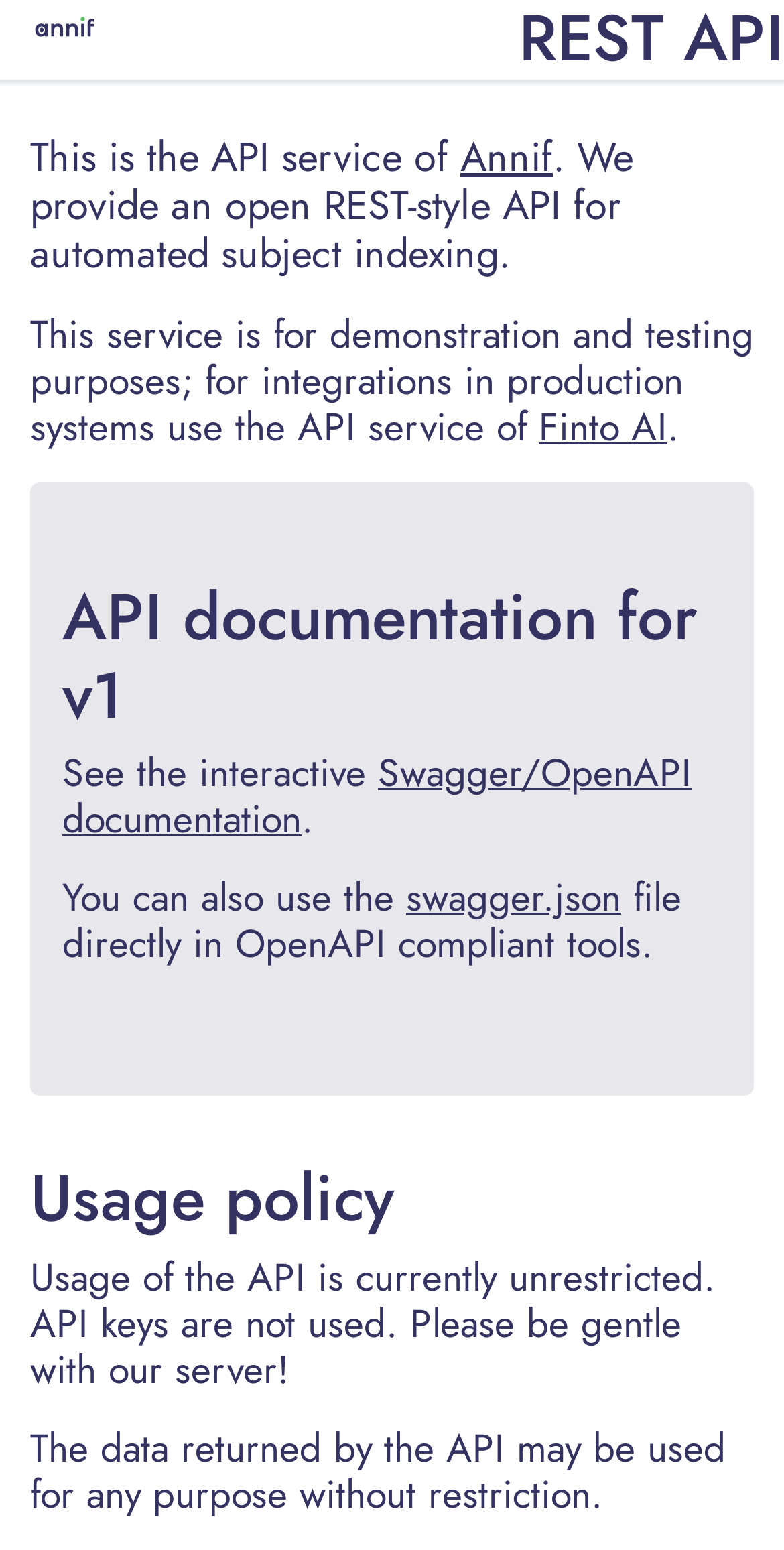Please give a short response to the question using one word or a phrase:
What is the policy on using the data returned by the API?

No restriction